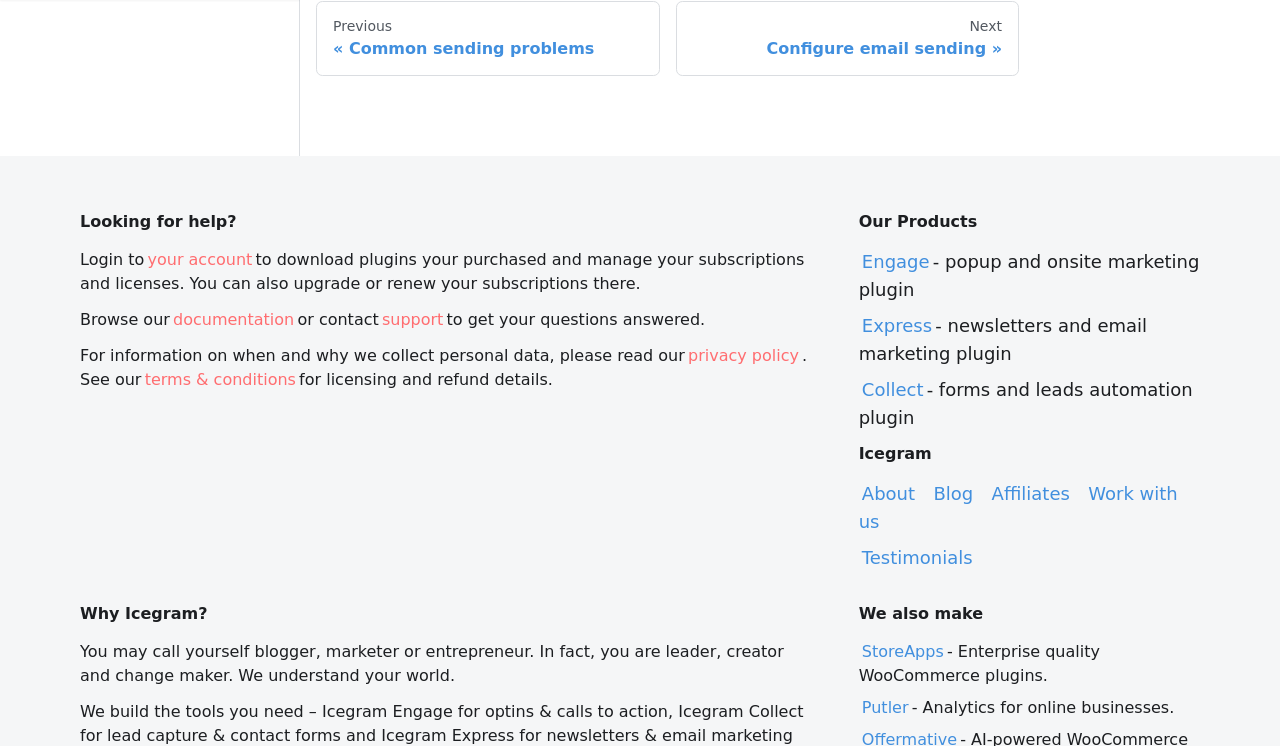Find the bounding box coordinates of the clickable element required to execute the following instruction: "Click on SERVICES". Provide the coordinates as four float numbers between 0 and 1, i.e., [left, top, right, bottom].

None